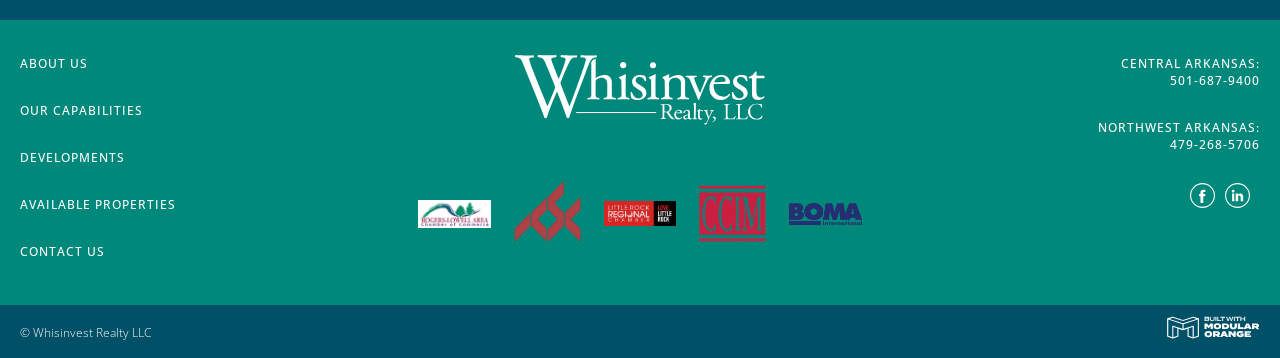Locate the bounding box coordinates of the element you need to click to accomplish the task described by this instruction: "Contact Whisinvest Realty through CENTRAL ARKANSAS".

[0.876, 0.153, 0.984, 0.248]